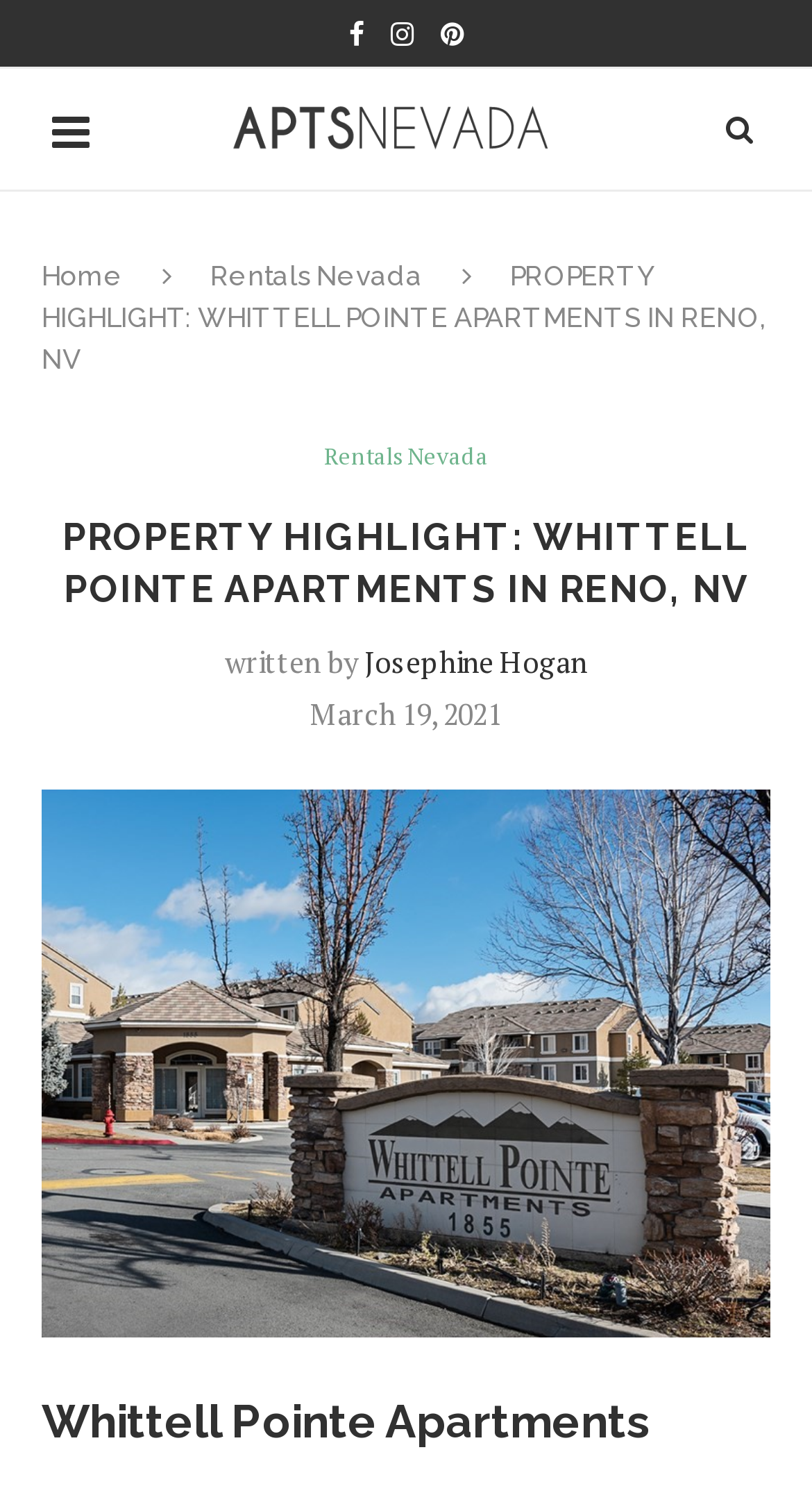Using the webpage screenshot, locate the HTML element that fits the following description and provide its bounding box: "Home".

[0.051, 0.174, 0.151, 0.195]